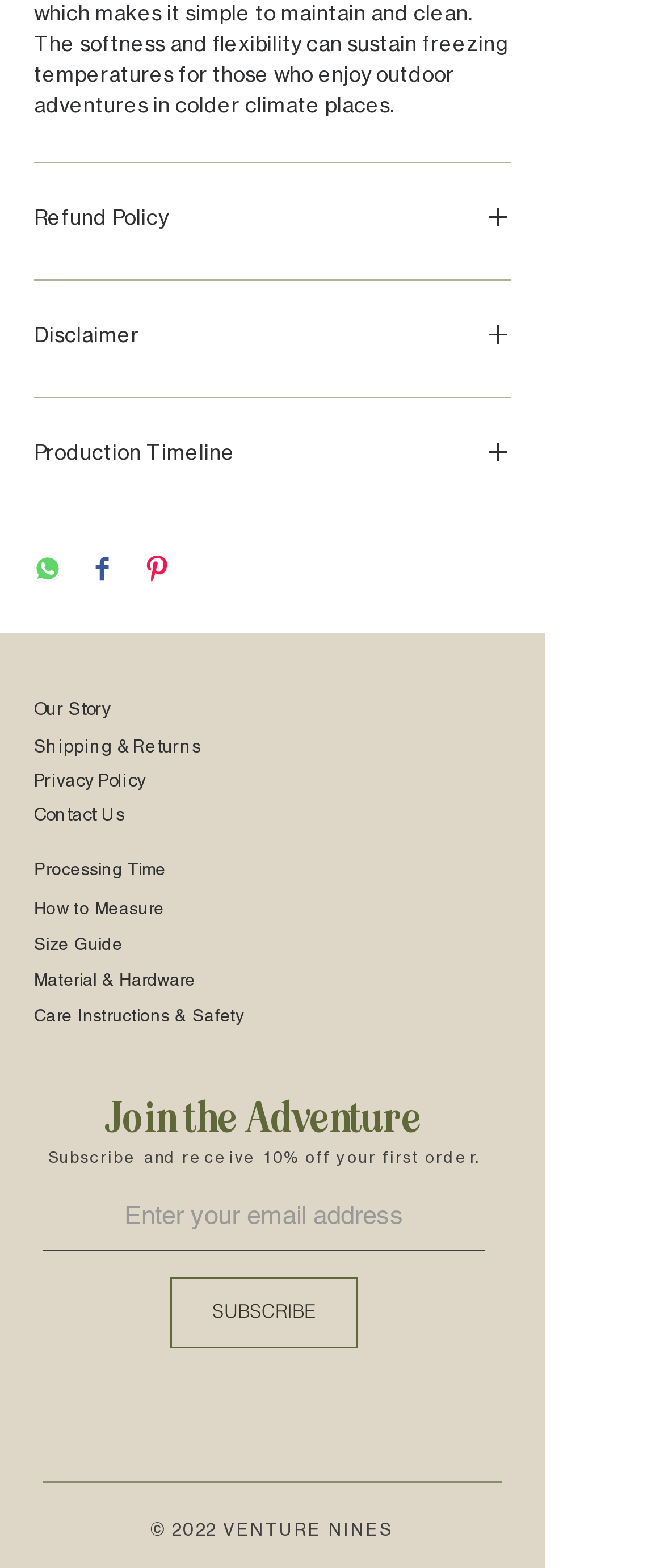Find the bounding box coordinates of the clickable area required to complete the following action: "Share on WhatsApp".

[0.051, 0.354, 0.092, 0.374]